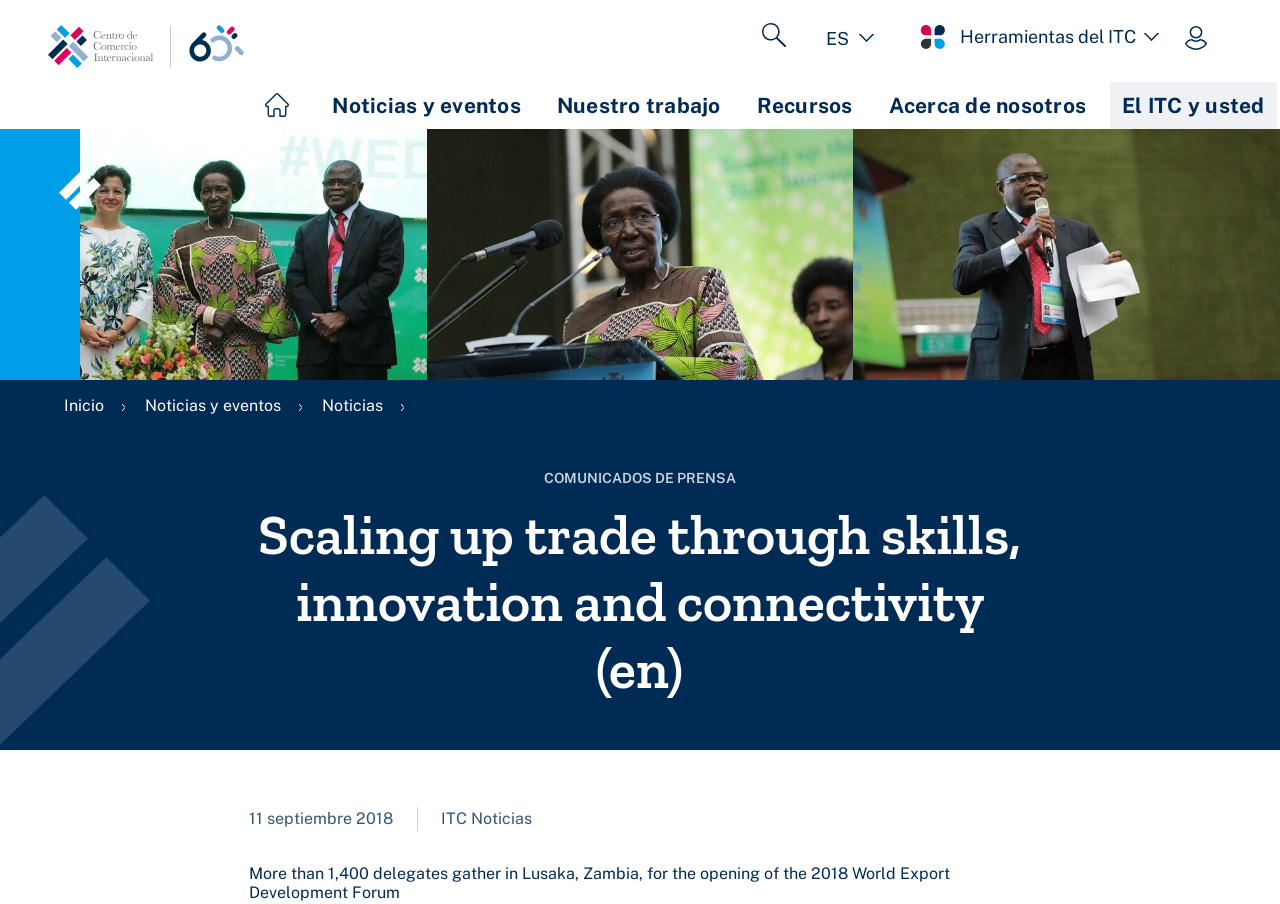What is the name of the event being described?
Please provide a full and detailed response to the question.

I determined the answer by reading the text 'More than 1,400 delegates gather in Lusaka, Zambia, for the opening of the 2018 World Export Development Forum' which is a static text element on the webpage.